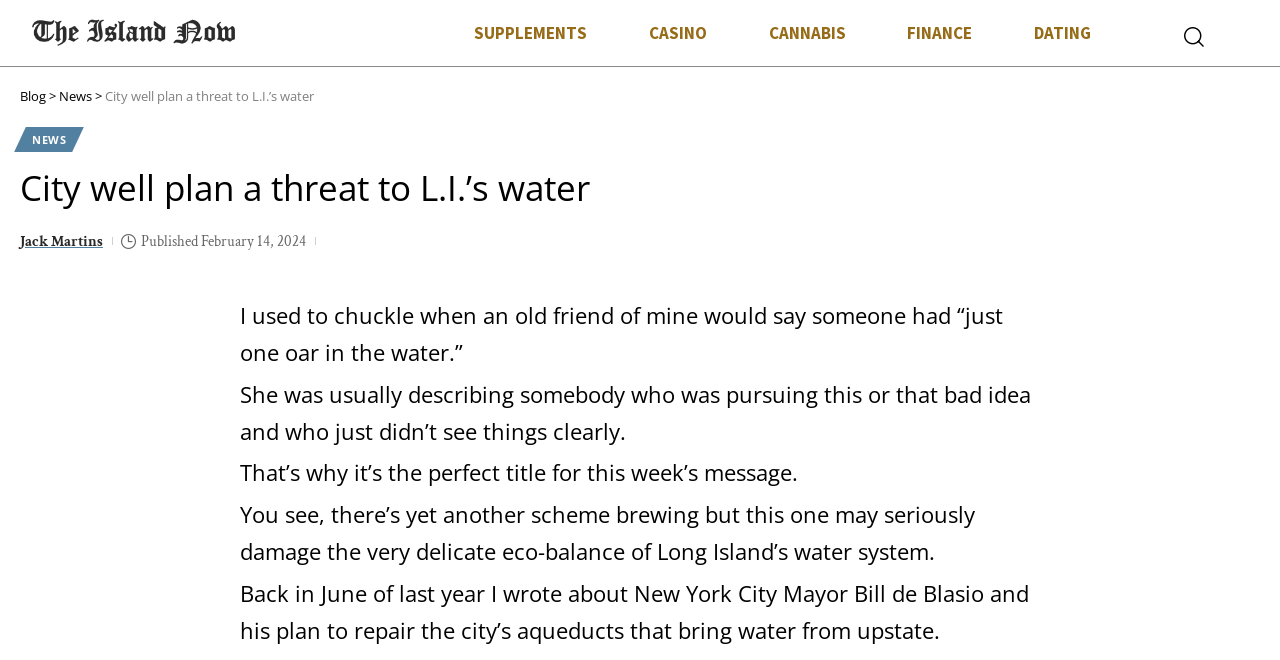Use a single word or phrase to answer the following:
What is the purpose of the article?

To inform about a threat to L.I.'s water